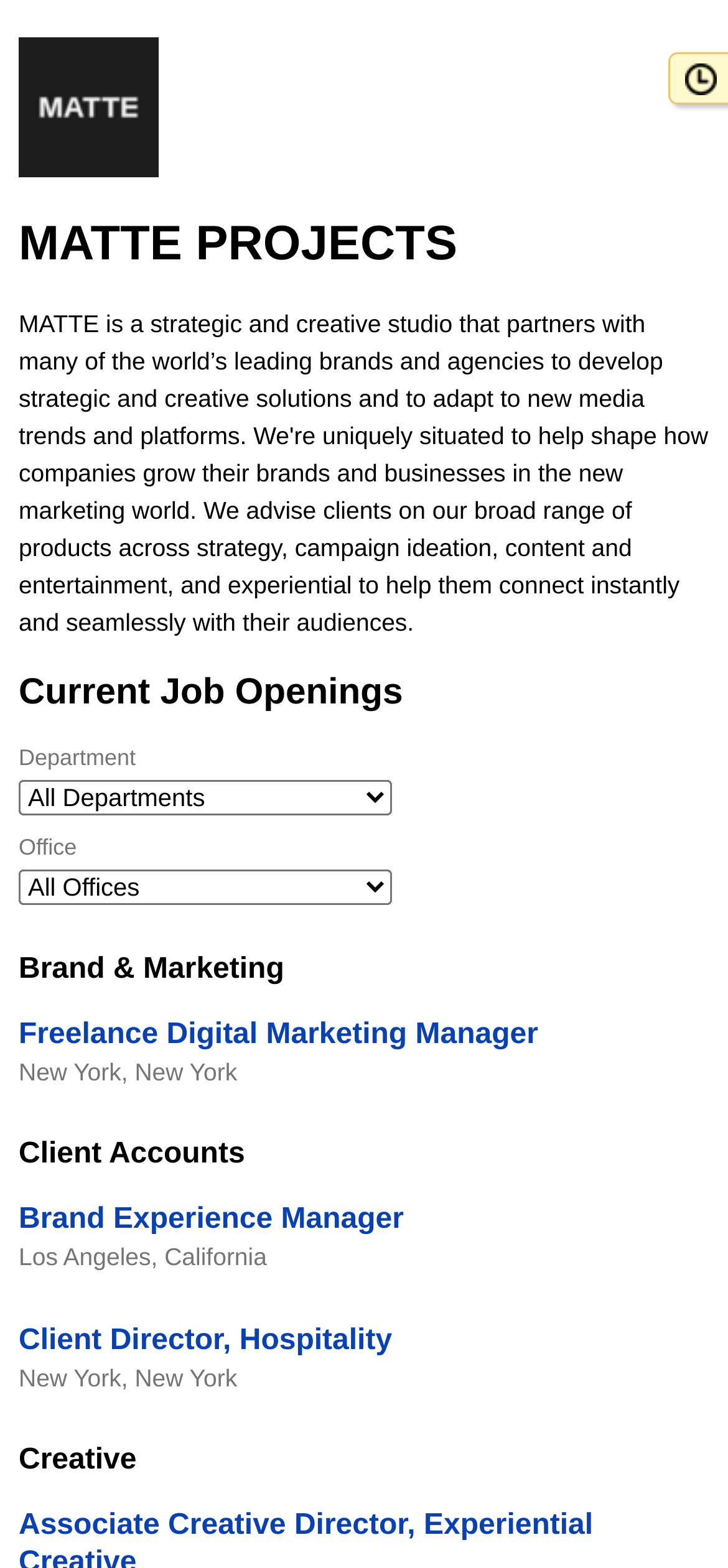Explain the contents of the webpage comprehensively.

The webpage appears to be a job listing page for MATTE PROJECTS, a strategic and creative studio. At the top left corner, there is a logo of MATTE PROJECTS, accompanied by a heading that reads "MATTE PROJECTS". Below the logo and heading, there is a larger heading that says "Current Job Openings".

Under the "Current Job Openings" heading, there are two dropdown menus, one for "Department" and another for "Office", which are positioned side by side. The "Department" dropdown menu is on the left, and the "Office" dropdown menu is on the right.

Below the dropdown menus, there are three sections of job listings, each with its own heading. The first section is for "Brand & Marketing" jobs, which includes a link to a "Freelance Digital Marketing Manager" job posting, along with the location "New York, New York".

The second section is for "Client Accounts" jobs, which includes links to two job postings: "Brand Experience Manager" in Los Angeles, California, and "Client Director, Hospitality" in New York, New York.

The third section is for "Creative" jobs, but there are no specific job postings listed under this section. Overall, the webpage has a clean and organized layout, making it easy to navigate and find job listings by department and location.